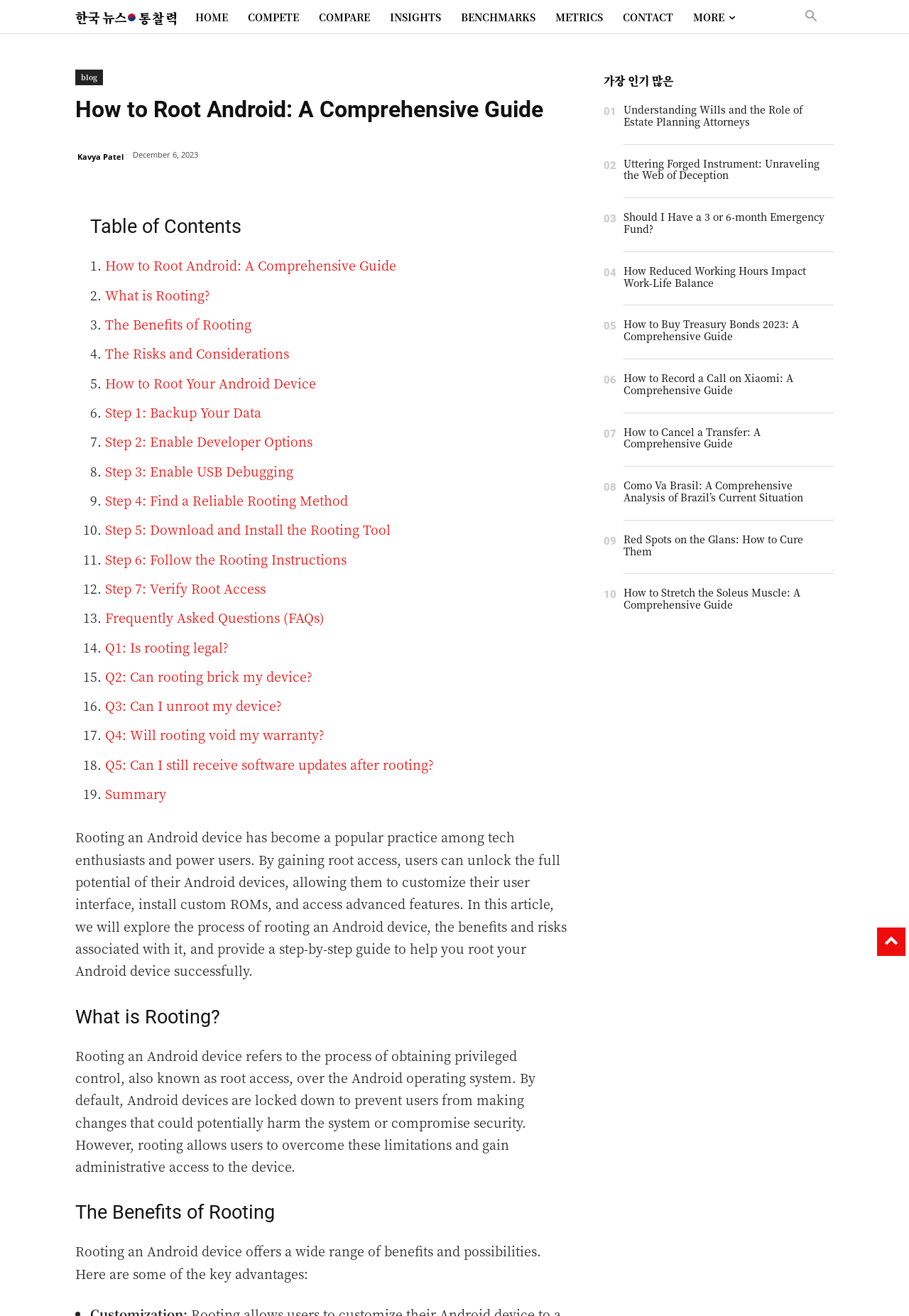Pinpoint the bounding box coordinates of the clickable element to carry out the following instruction: "Click on the 'CONTACT' link."

[0.675, 0.0, 0.752, 0.026]